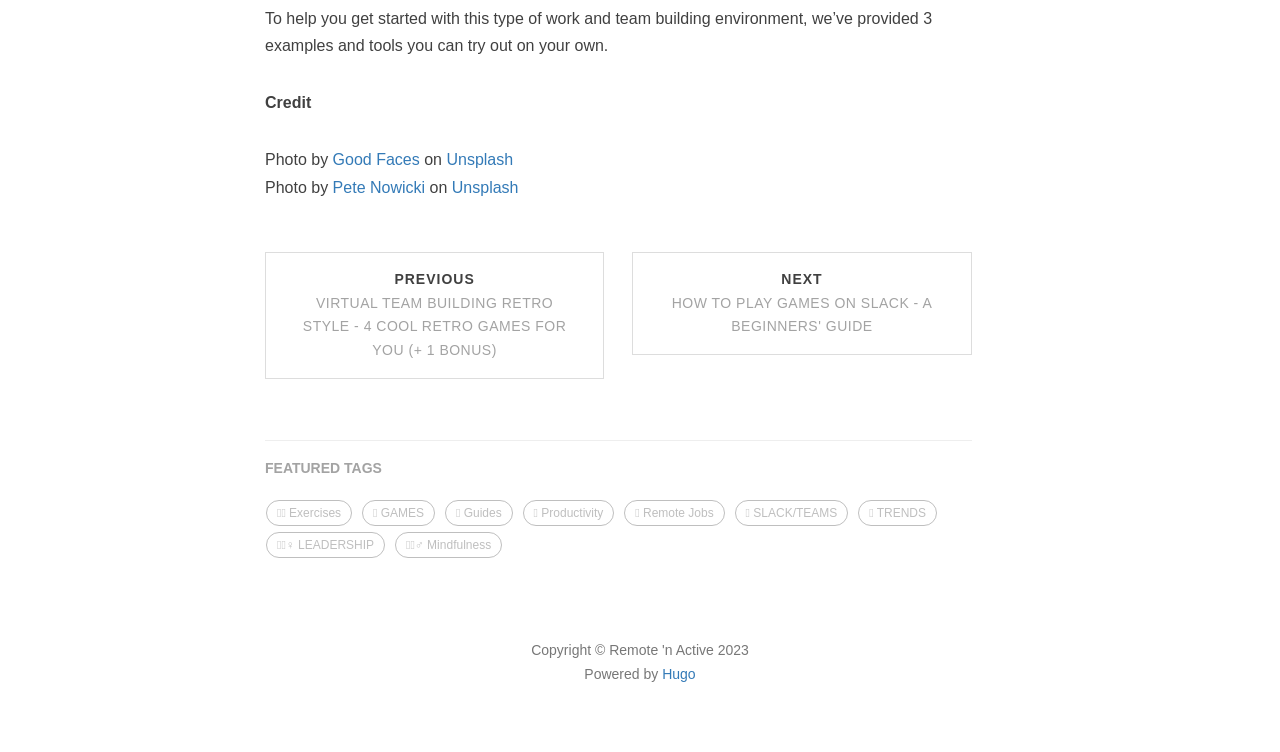Please identify the bounding box coordinates of the clickable area that will fulfill the following instruction: "Click on 'PREVIOUS VIRTUAL TEAM BUILDING RETRO STYLE - 4 COOL RETRO GAMES FOR YOU (+ 1 BONUS)'". The coordinates should be in the format of four float numbers between 0 and 1, i.e., [left, top, right, bottom].

[0.207, 0.335, 0.472, 0.504]